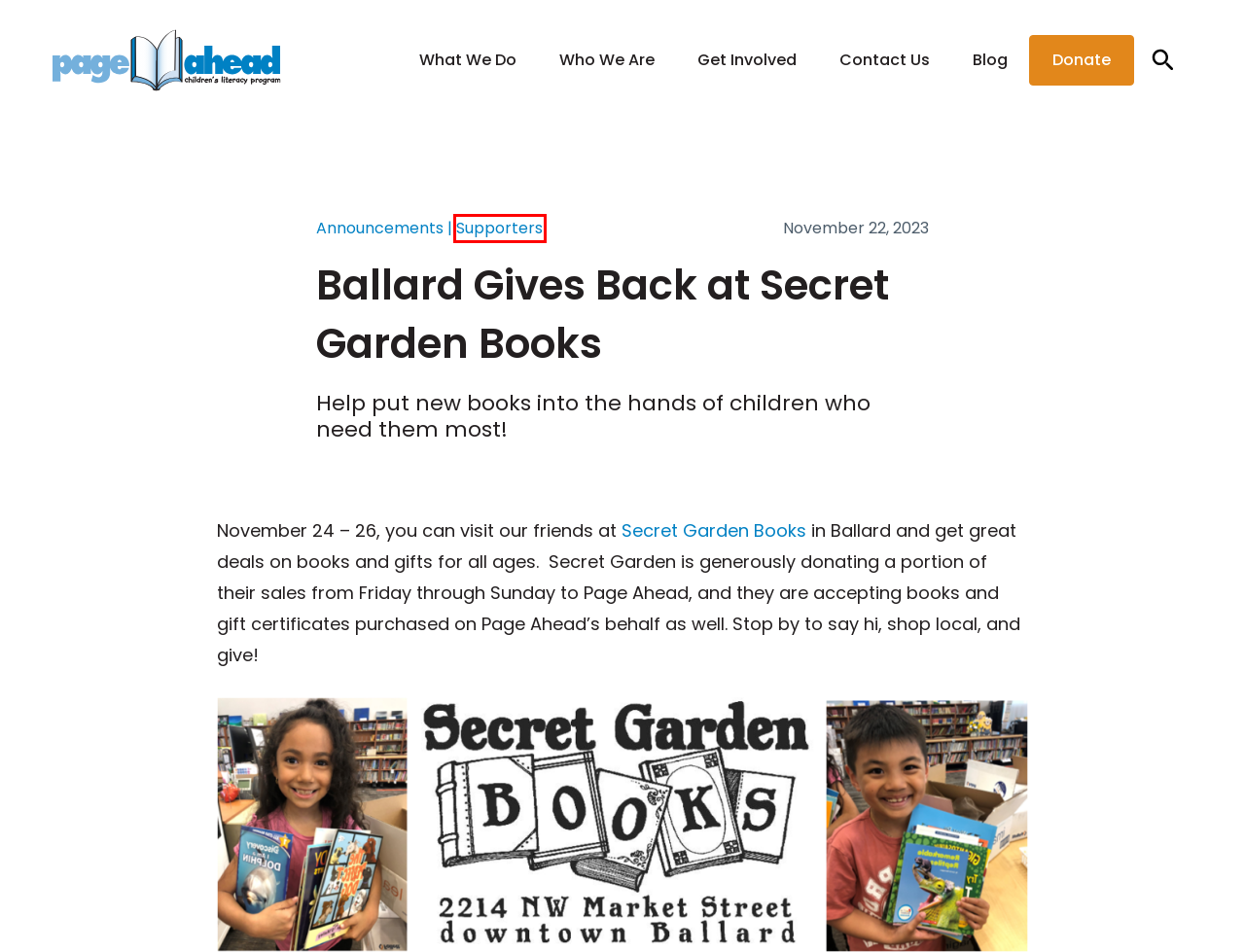A screenshot of a webpage is provided, featuring a red bounding box around a specific UI element. Identify the webpage description that most accurately reflects the new webpage after interacting with the selected element. Here are the candidates:
A. Blog – Page Ahead Children's Literacy Program
B. Take Action – Page Ahead Children's Literacy Program
C. Announcements – Page Ahead Children's Literacy Program
D. Secret Garden Books | Your Local Independent Bookseller Since 1977.
E. GiveDirect Fundraising Platform: Page Ahead Children's Literacy Program
F. Supporters – Page Ahead Children's Literacy Program
G. Build joyful reading habits – Page Ahead Children's Literacy Program
H. Page Ahead Children's Literacy Program

F